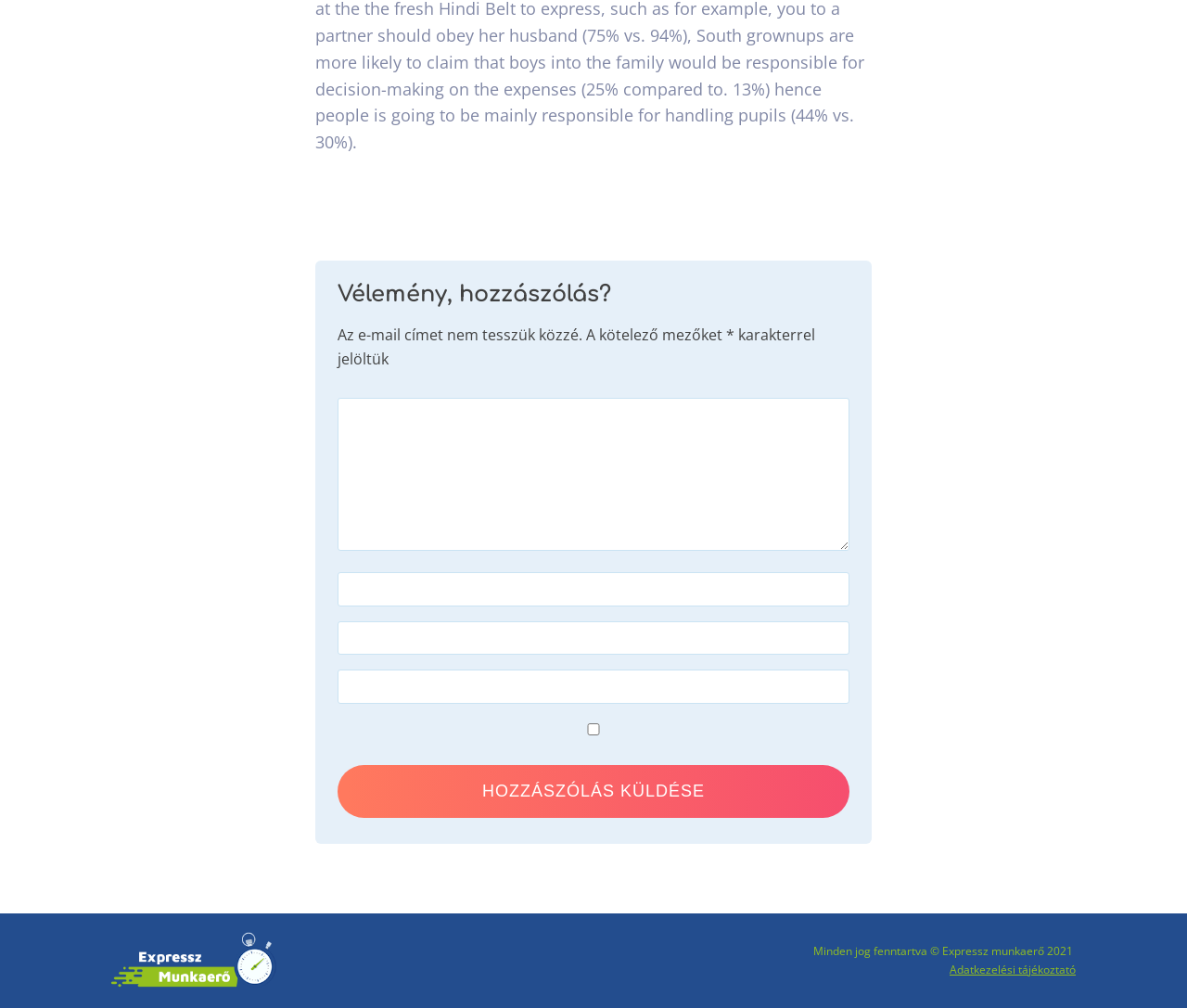Identify the bounding box coordinates of the section that should be clicked to achieve the task described: "Check the checkbox".

[0.284, 0.717, 0.716, 0.729]